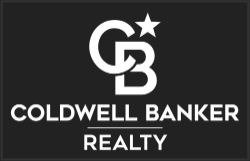What is the shape styled with the initials 'CB' in the logo?
Can you provide a detailed and comprehensive answer to the question?

The logo features the initials 'CB' styled with a star, conveying a sense of prestige and trust.